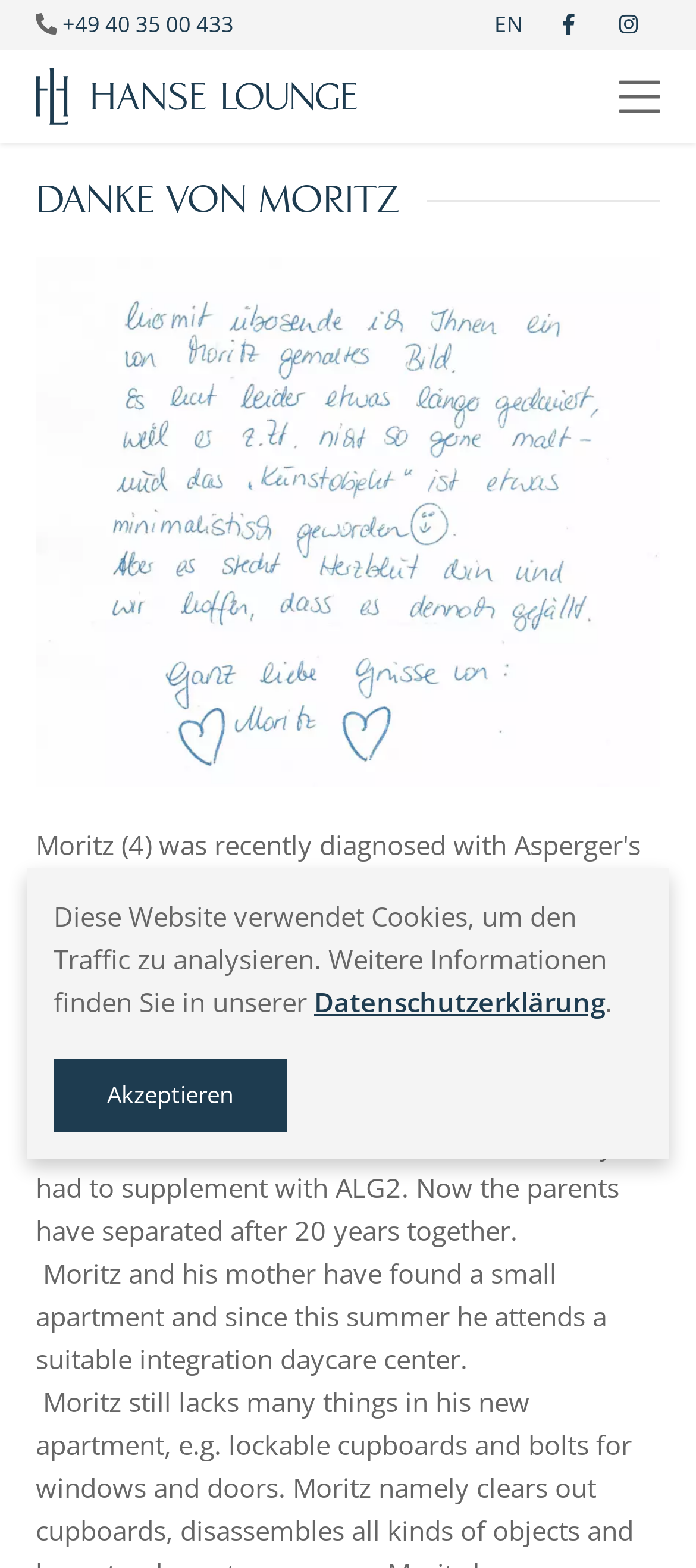Answer with a single word or phrase: 
How many images are on this webpage?

3